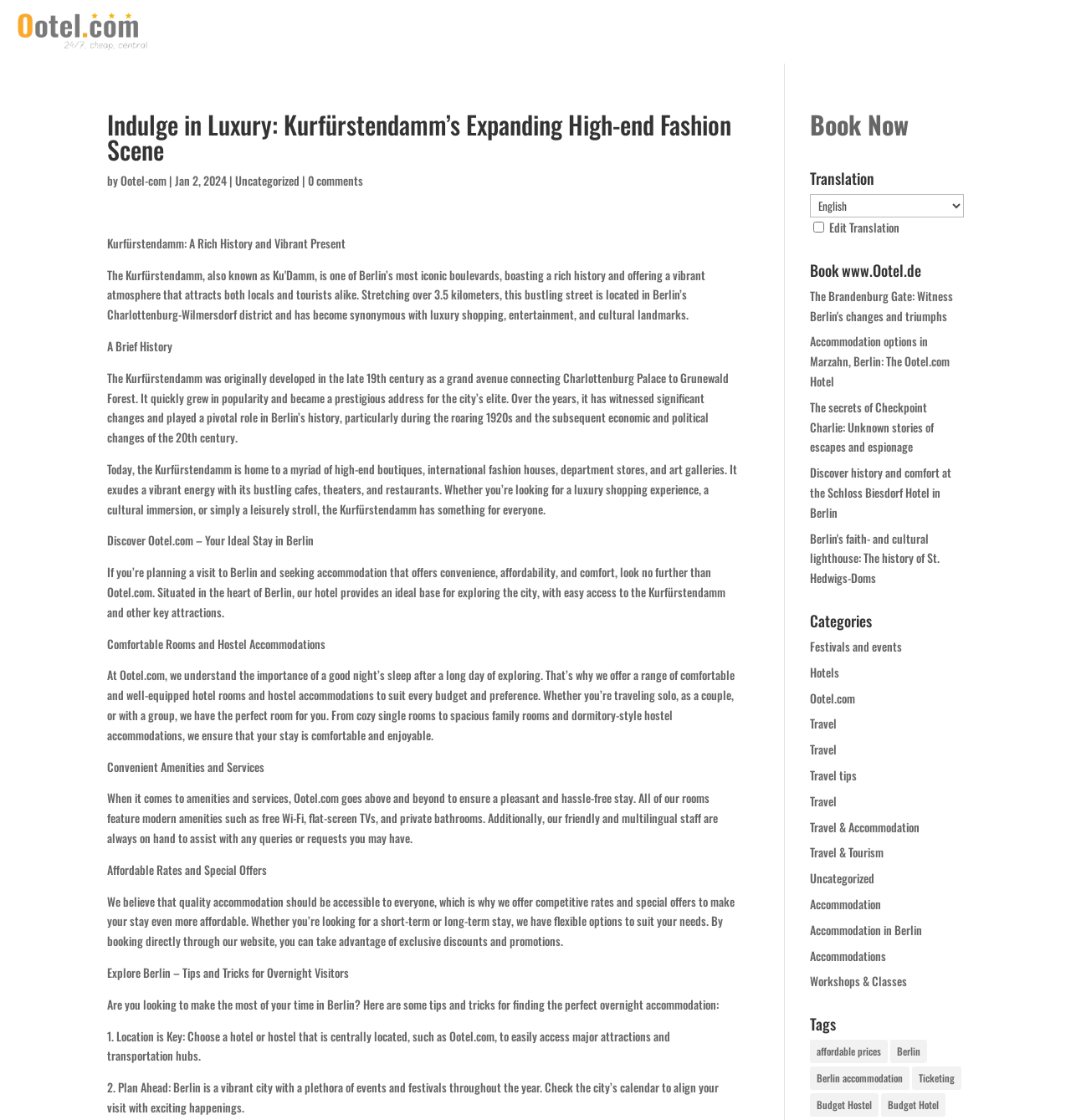What type of accommodations does Ootel.com offer?
Give a single word or phrase answer based on the content of the image.

Hotel rooms and hostel accommodations